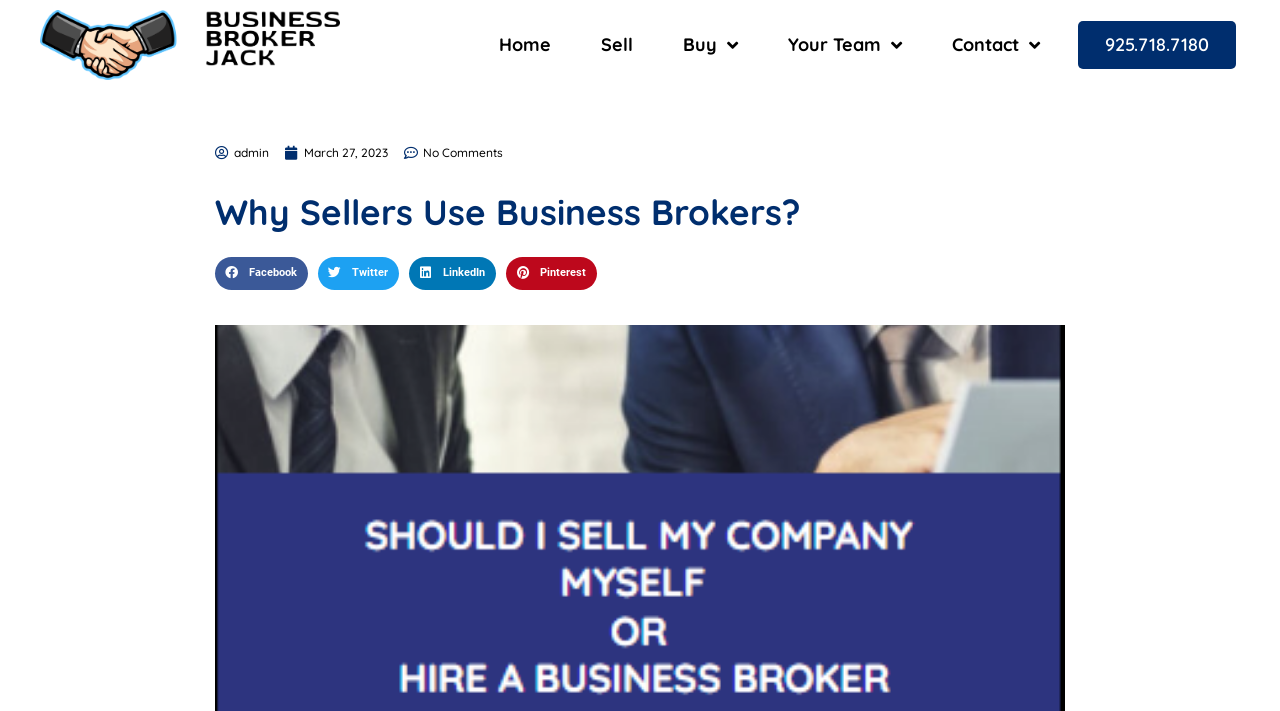How many social media share buttons are there?
Answer the question with a detailed explanation, including all necessary information.

I counted the number of social media share buttons by looking at the section below the main heading, where I saw four buttons with text 'Facebook', 'Twitter', 'LinkedIn', and 'Pinterest'.